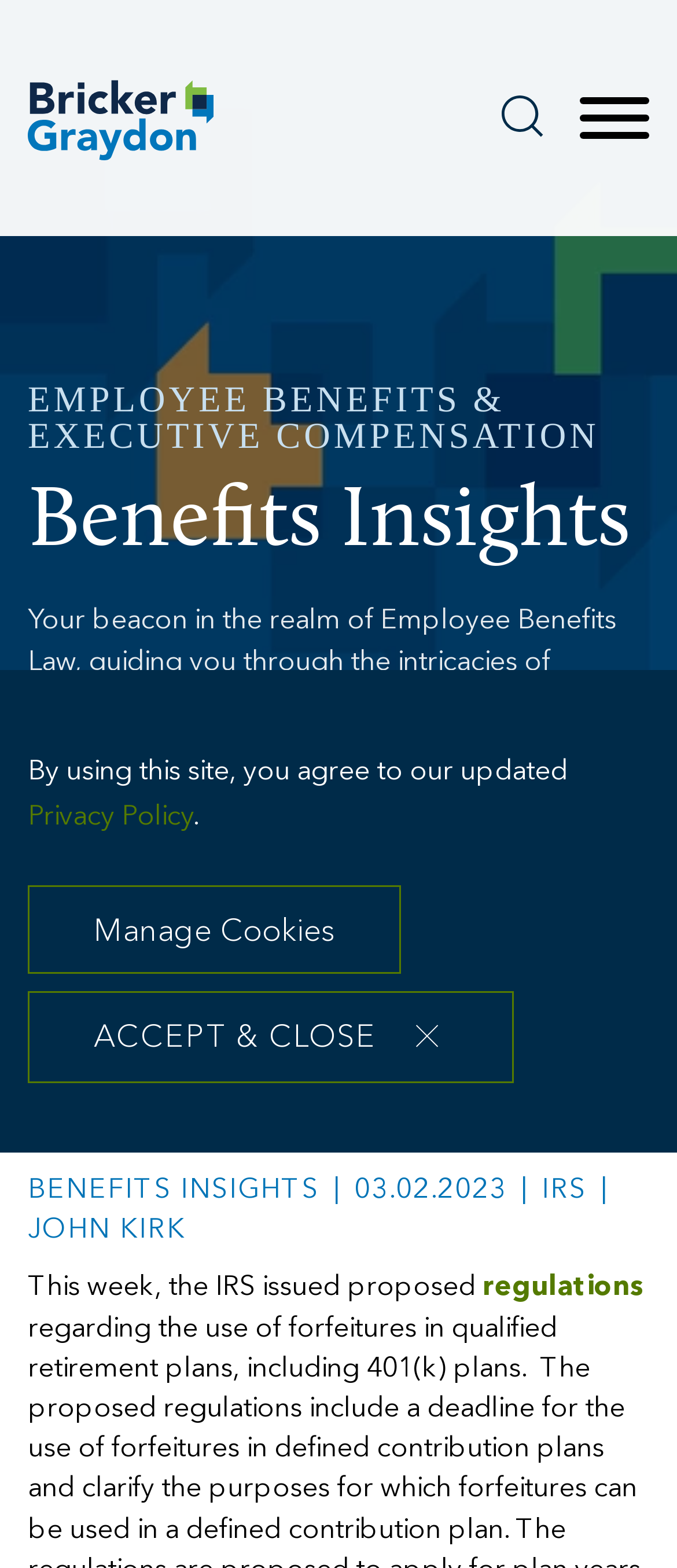Using the element description placeholder="Maximum 100 characters", predict the bounding box coordinates for the UI element. Provide the coordinates in (top-left x, top-left y, bottom-right x, bottom-right y) format with values ranging from 0 to 1.

None